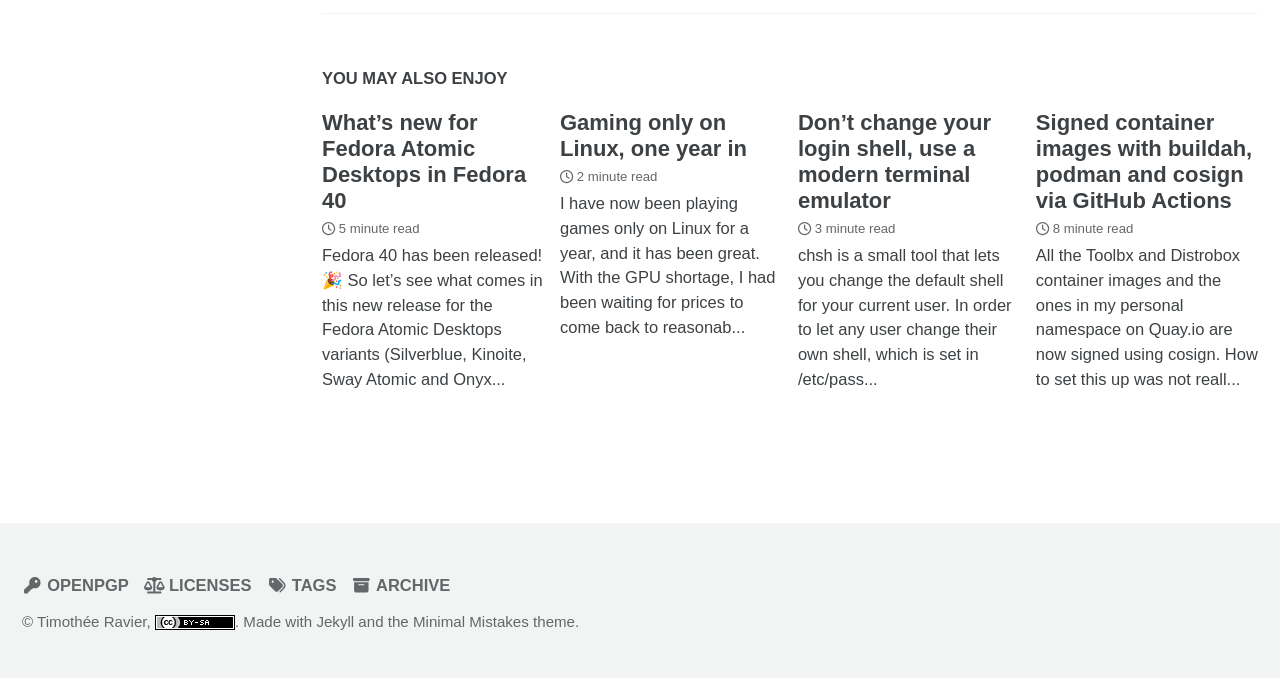Please find the bounding box coordinates of the element that you should click to achieve the following instruction: "View 'Signed container images with buildah, podman and cosign via GitHub Actions'". The coordinates should be presented as four float numbers between 0 and 1: [left, top, right, bottom].

[0.809, 0.162, 0.978, 0.314]